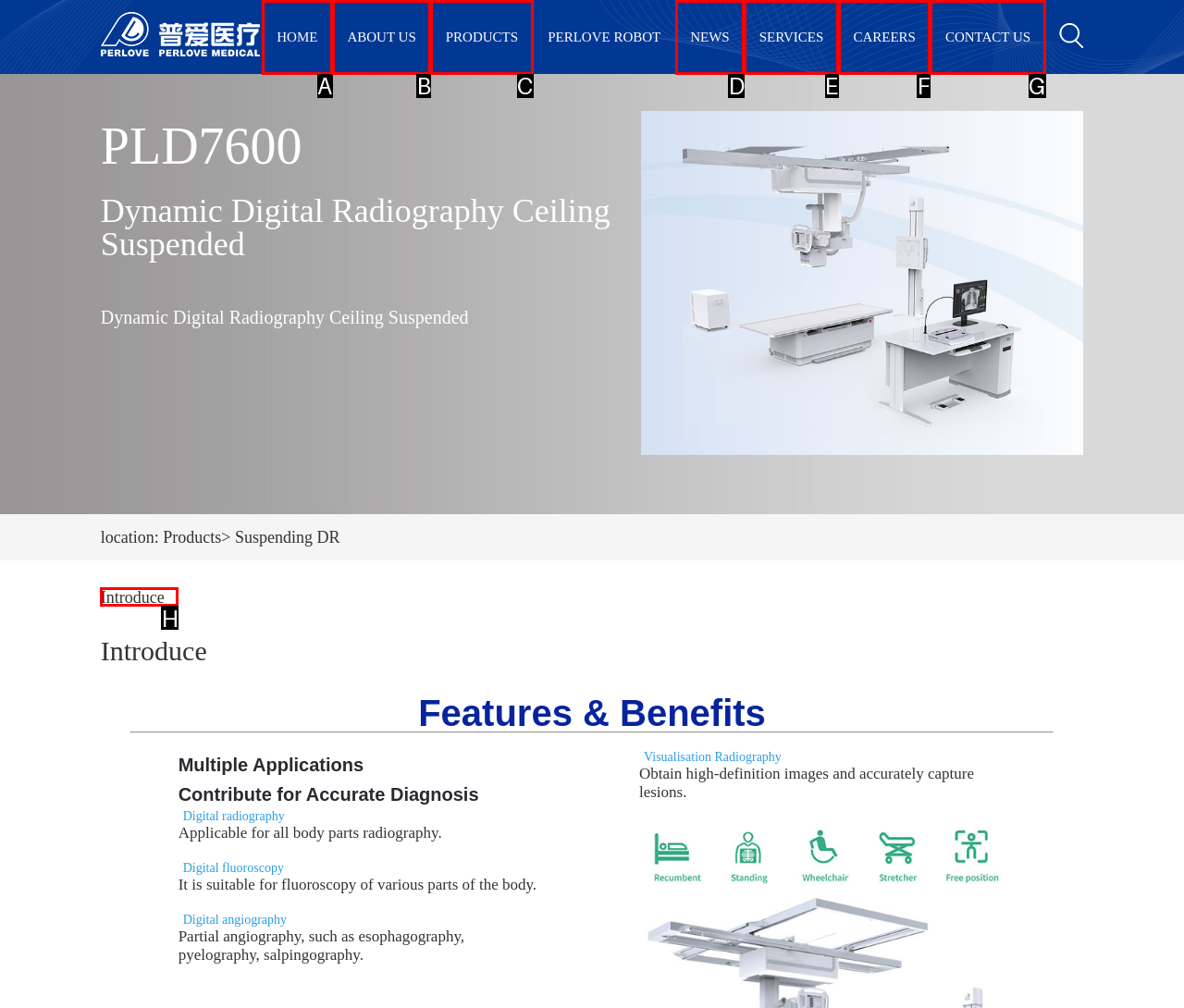Select the letter that corresponds to this element description: CAREERS
Answer with the letter of the correct option directly.

F